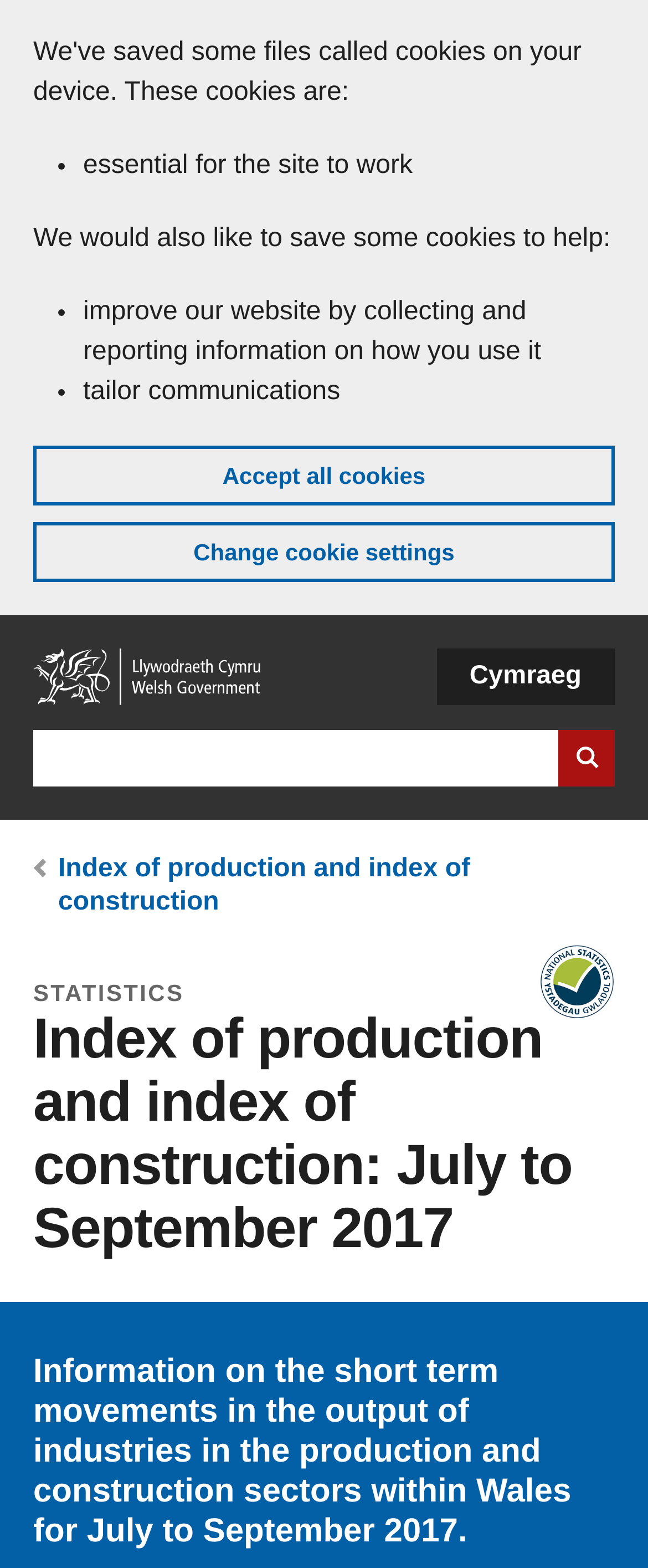What is the main title displayed on this webpage?

Index of production and index of construction: July to September 2017